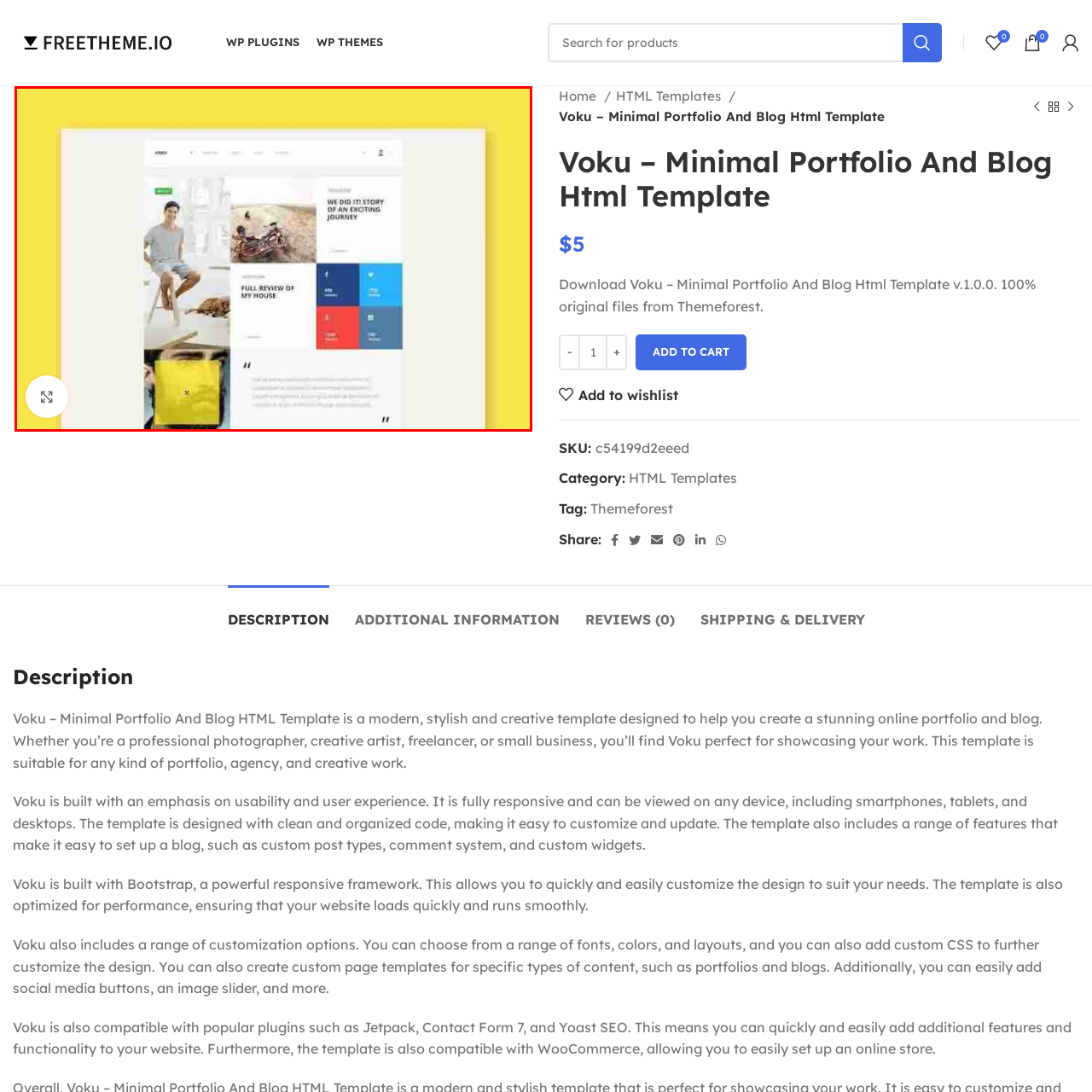What is the young man in the image symbolizing?
Look at the section marked by the red bounding box and provide a single word or phrase as your answer.

Creativity and modern lifestyle